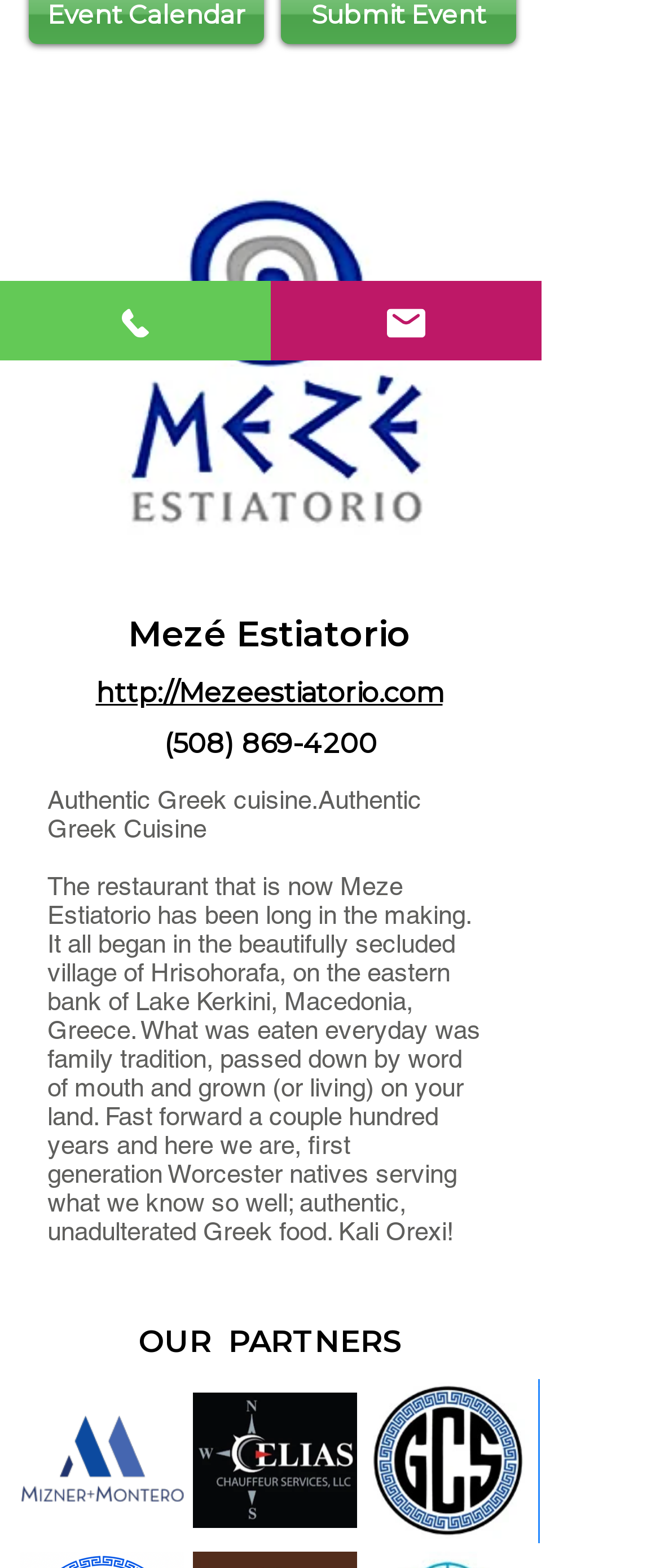Please find the bounding box coordinates in the format (top-left x, top-left y, bottom-right x, bottom-right y) for the given element description. Ensure the coordinates are floating point numbers between 0 and 1. Description: OUR PARTNERS

[0.21, 0.844, 0.61, 0.868]